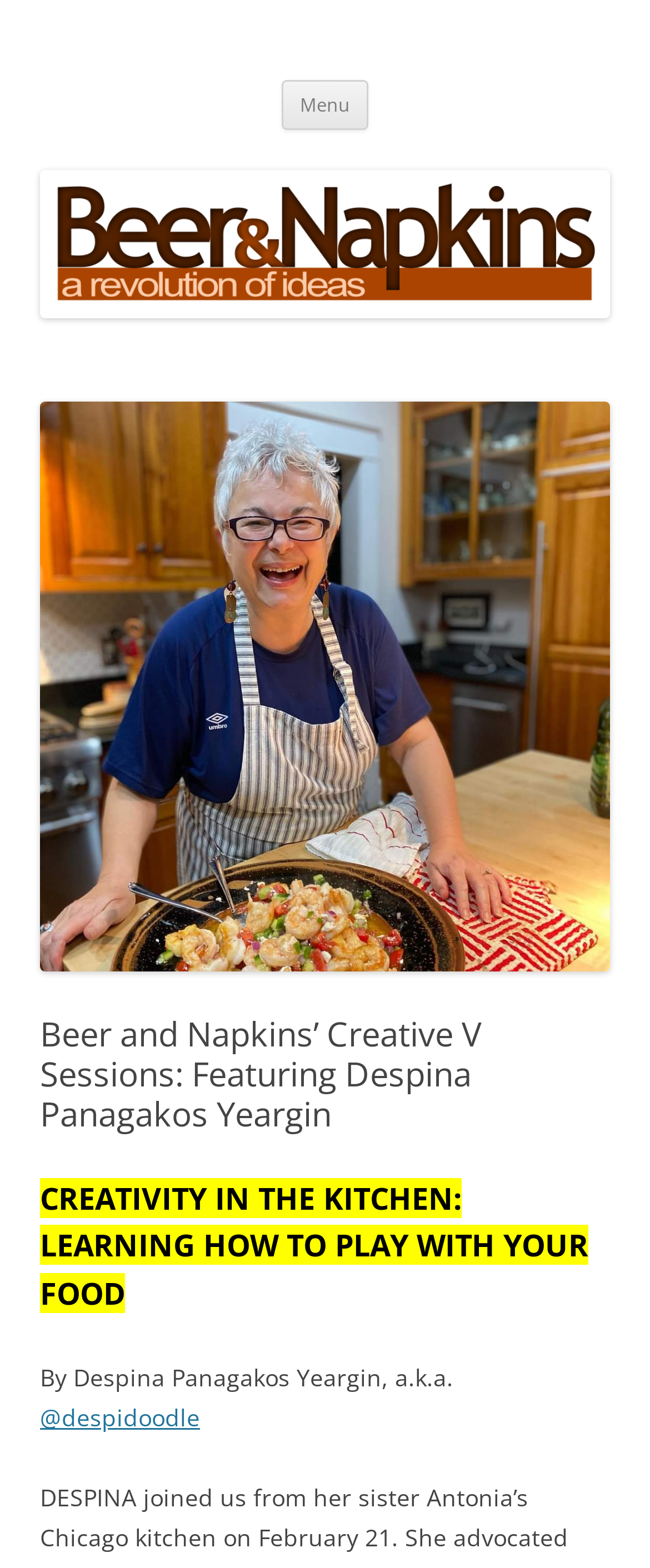Carefully observe the image and respond to the question with a detailed answer:
What is the topic of the creative session?

I found the answer by looking at the heading 'CREATIVITY IN THE KITCHEN: LEARNING HOW TO PLAY WITH YOUR FOOD' which suggests that the topic of the creative session is about creativity in the kitchen.